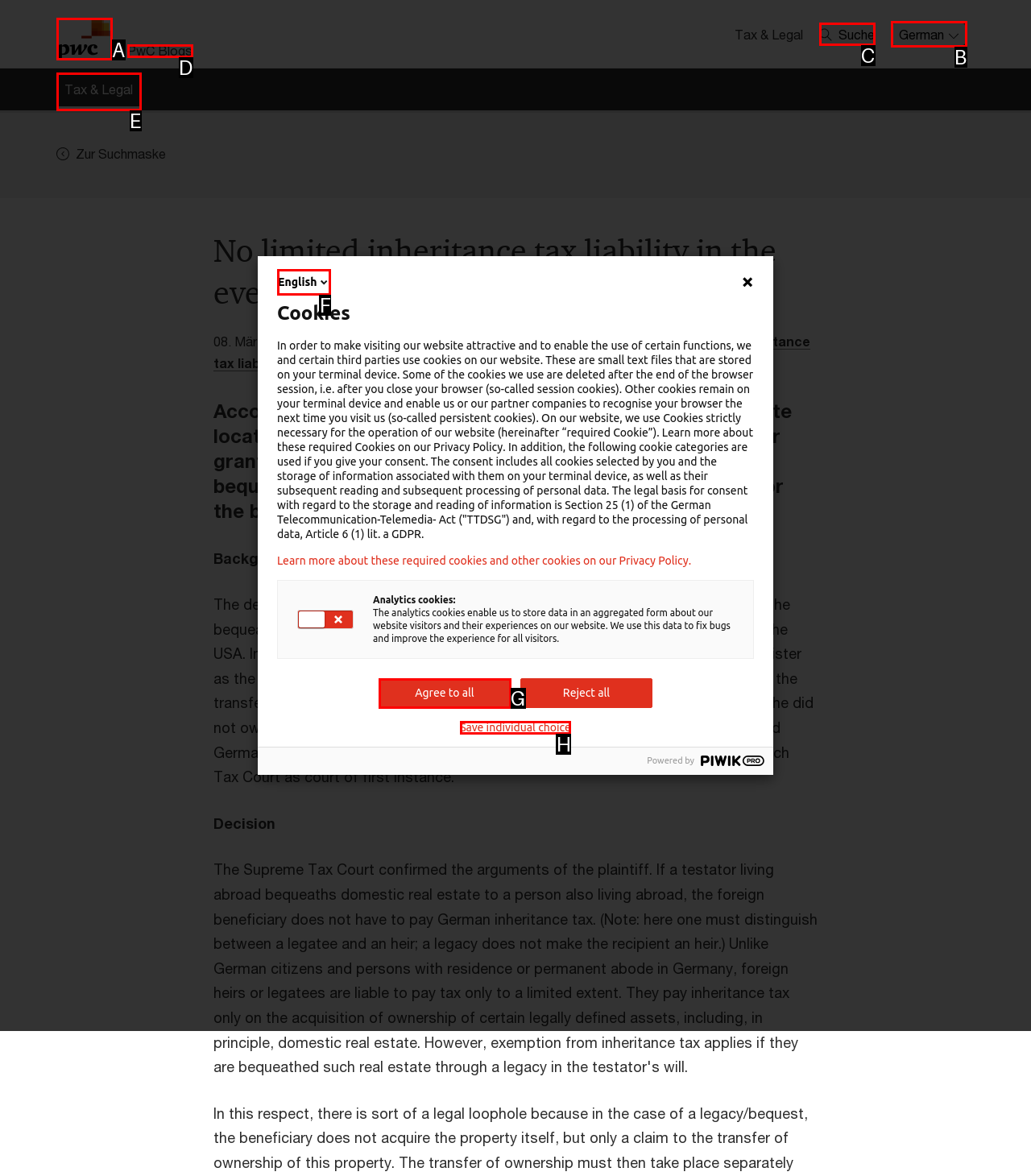Which option should be clicked to execute the following task: Click the 'Tax & Legal' link? Respond with the letter of the selected option.

E